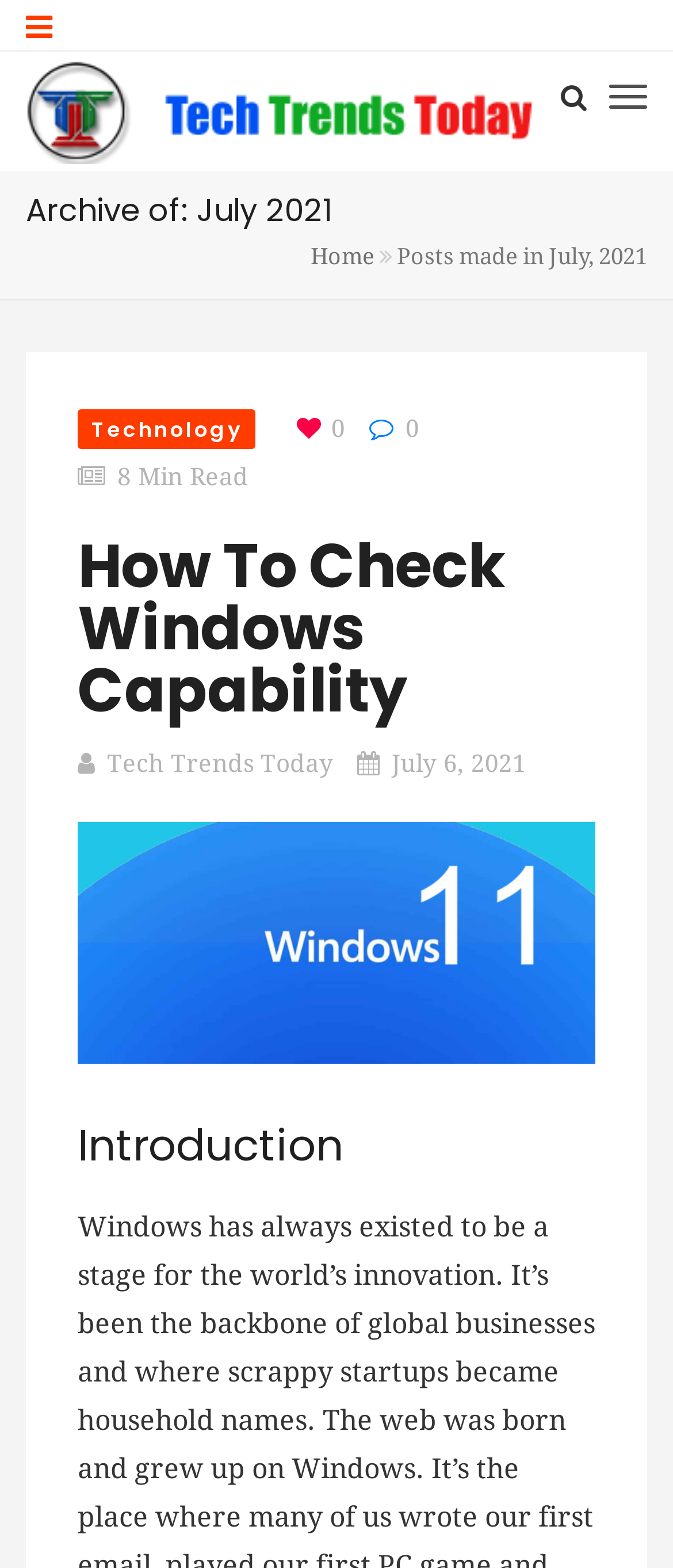Kindly determine the bounding box coordinates of the area that needs to be clicked to fulfill this instruction: "go to home page".

[0.462, 0.155, 0.556, 0.172]